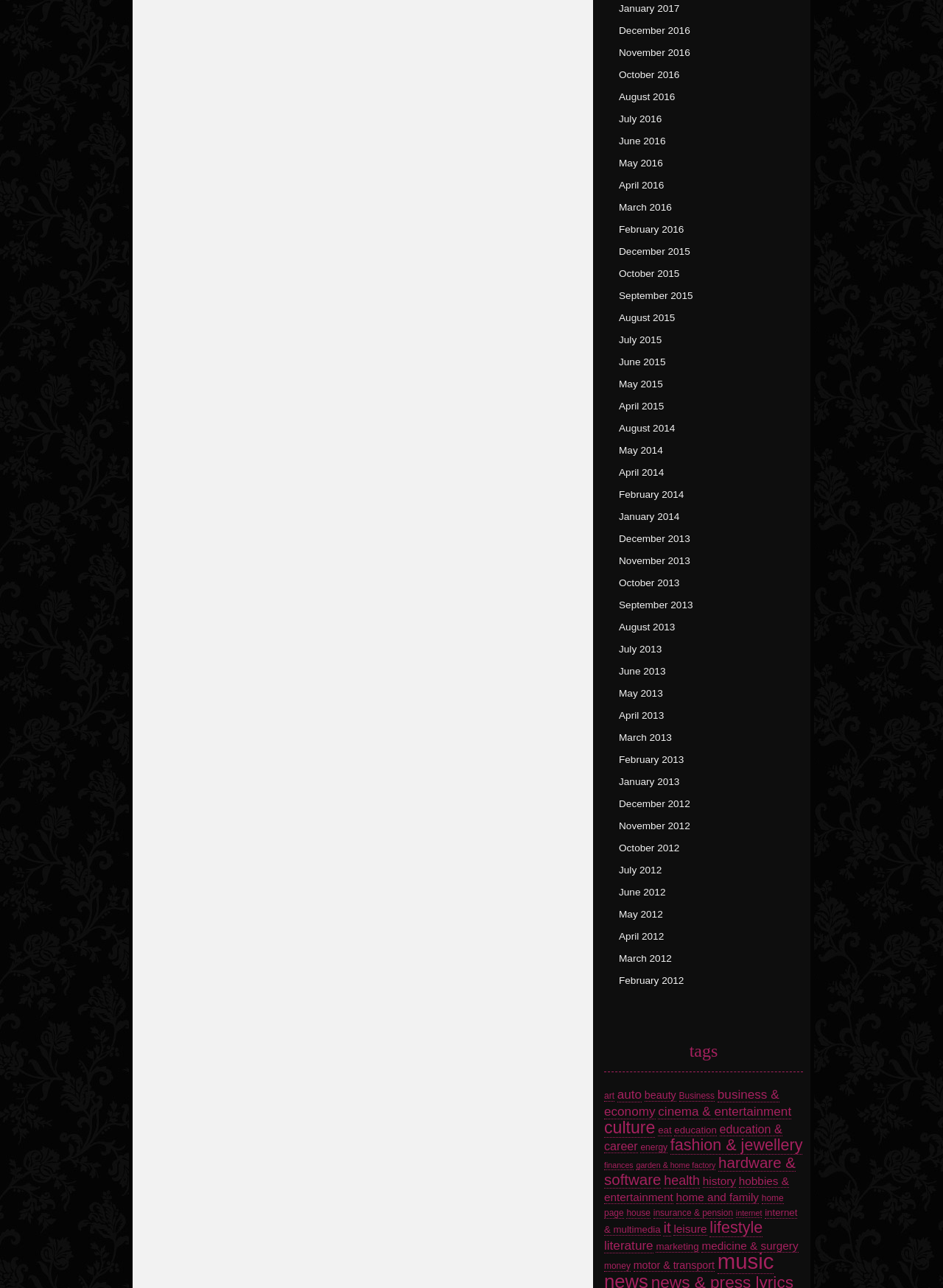Can you pinpoint the bounding box coordinates for the clickable element required for this instruction: "check December 2012"? The coordinates should be four float numbers between 0 and 1, i.e., [left, top, right, bottom].

[0.656, 0.62, 0.732, 0.629]